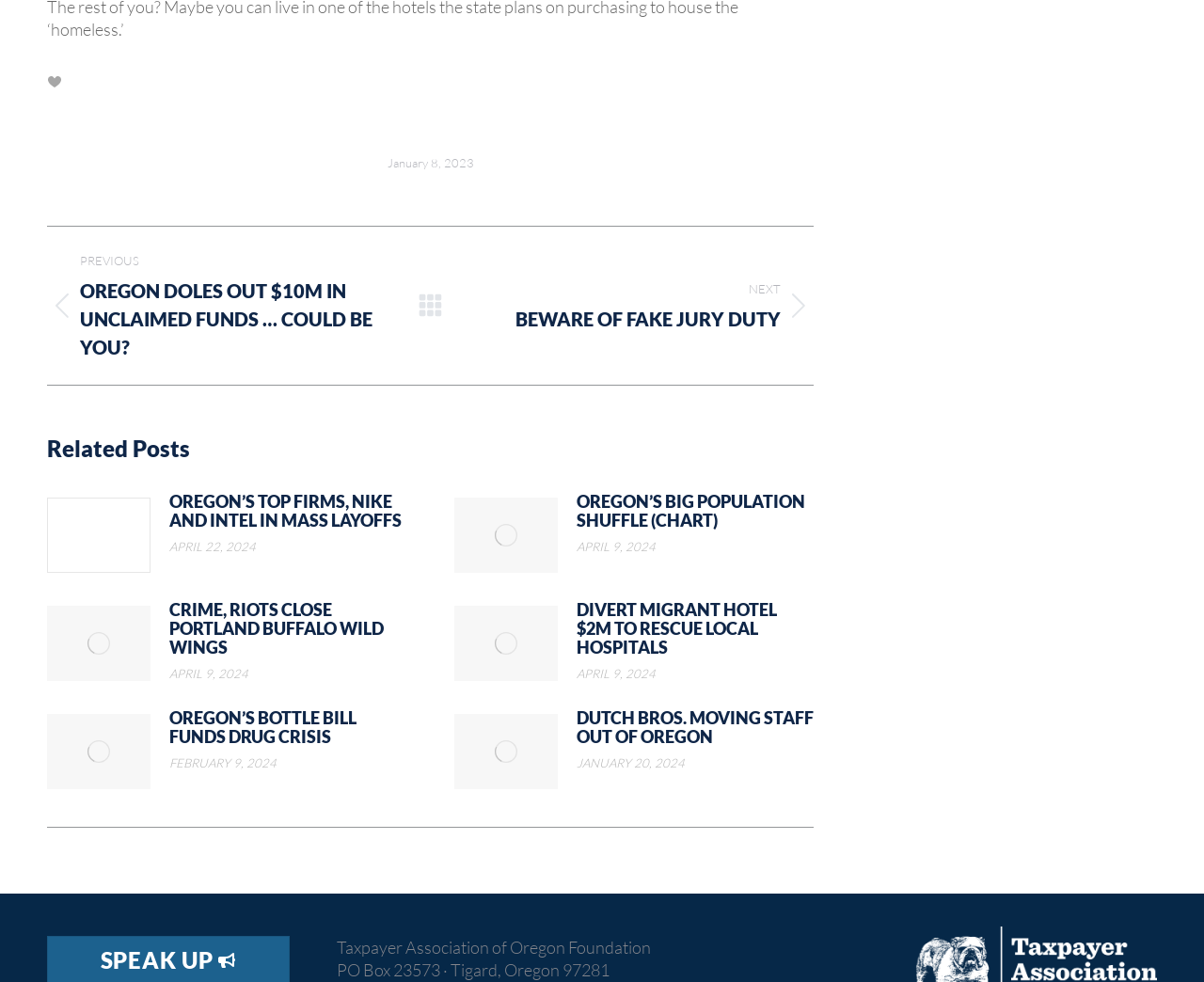Please specify the bounding box coordinates of the clickable section necessary to execute the following command: "Click on the 'Previous post' link".

[0.039, 0.255, 0.323, 0.368]